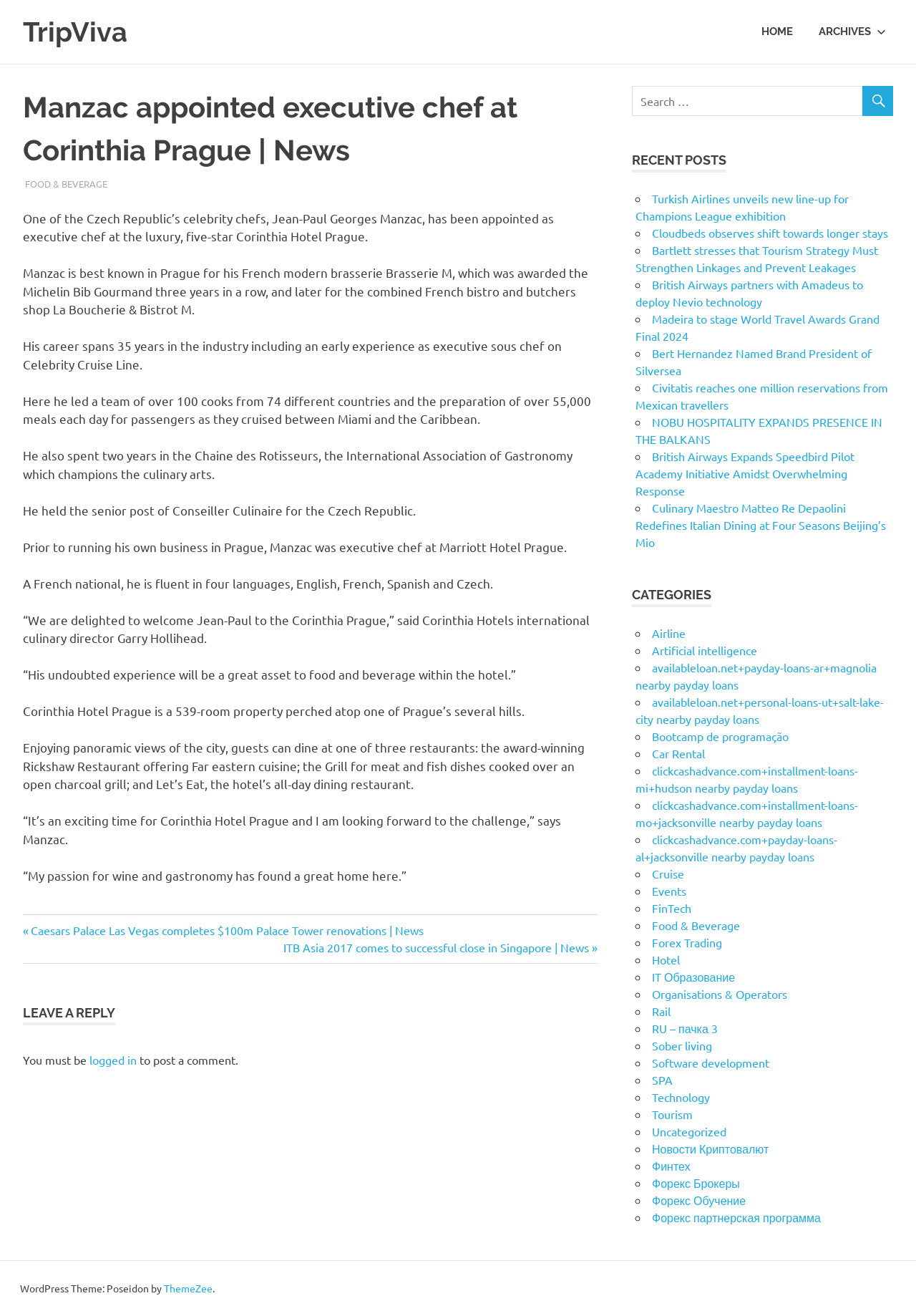What is the name of the hotel where Jean-Paul Georges Manzac is appointed as executive chef? Analyze the screenshot and reply with just one word or a short phrase.

Corinthia Hotel Prague